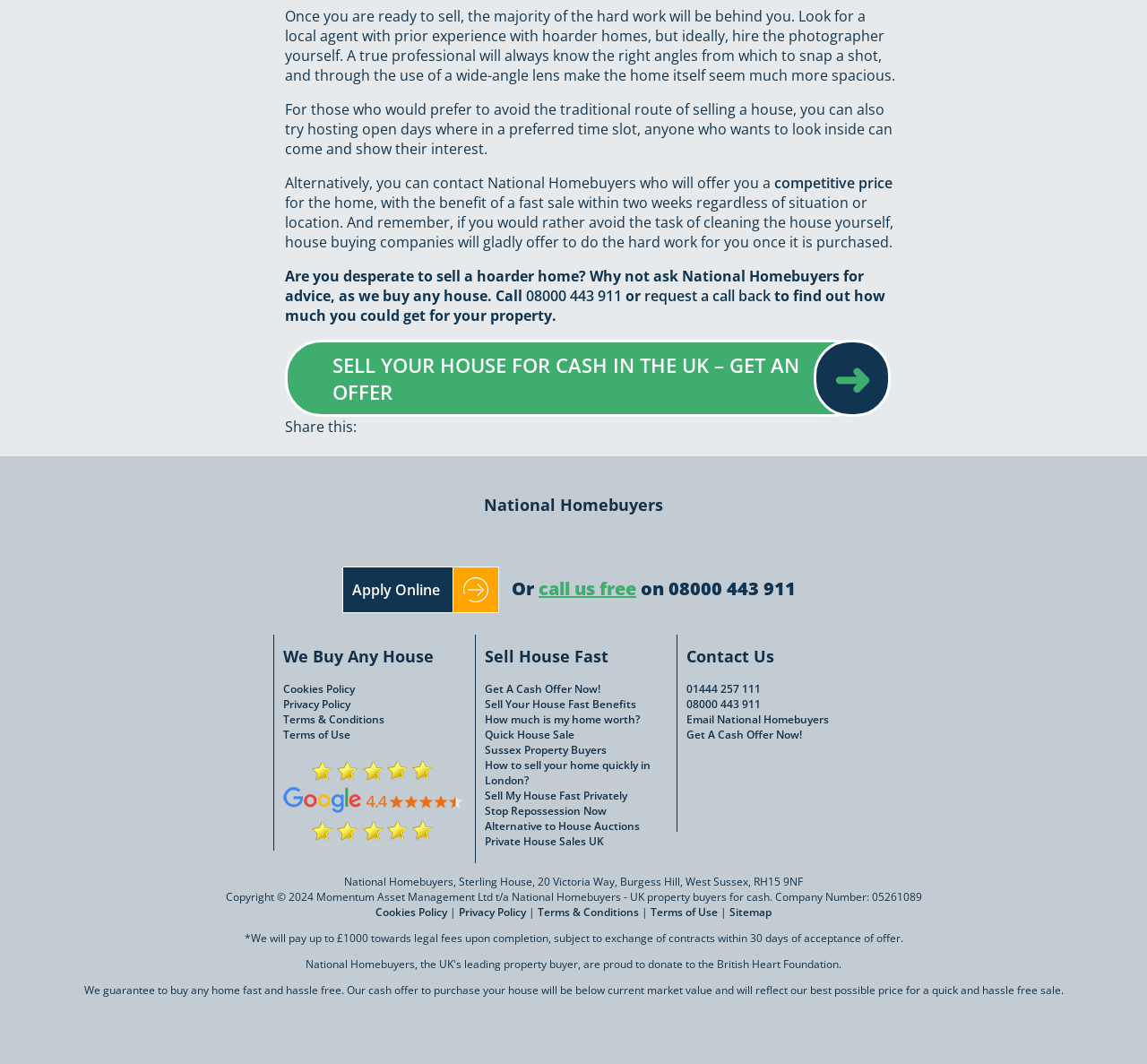What is the phone number to contact National Homebuyers?
Kindly offer a comprehensive and detailed response to the question.

The phone number '08000 443 911' is mentioned on the webpage as a contact number for National Homebuyers, specifically in the text 'Or call us free on 08000 443 911'.